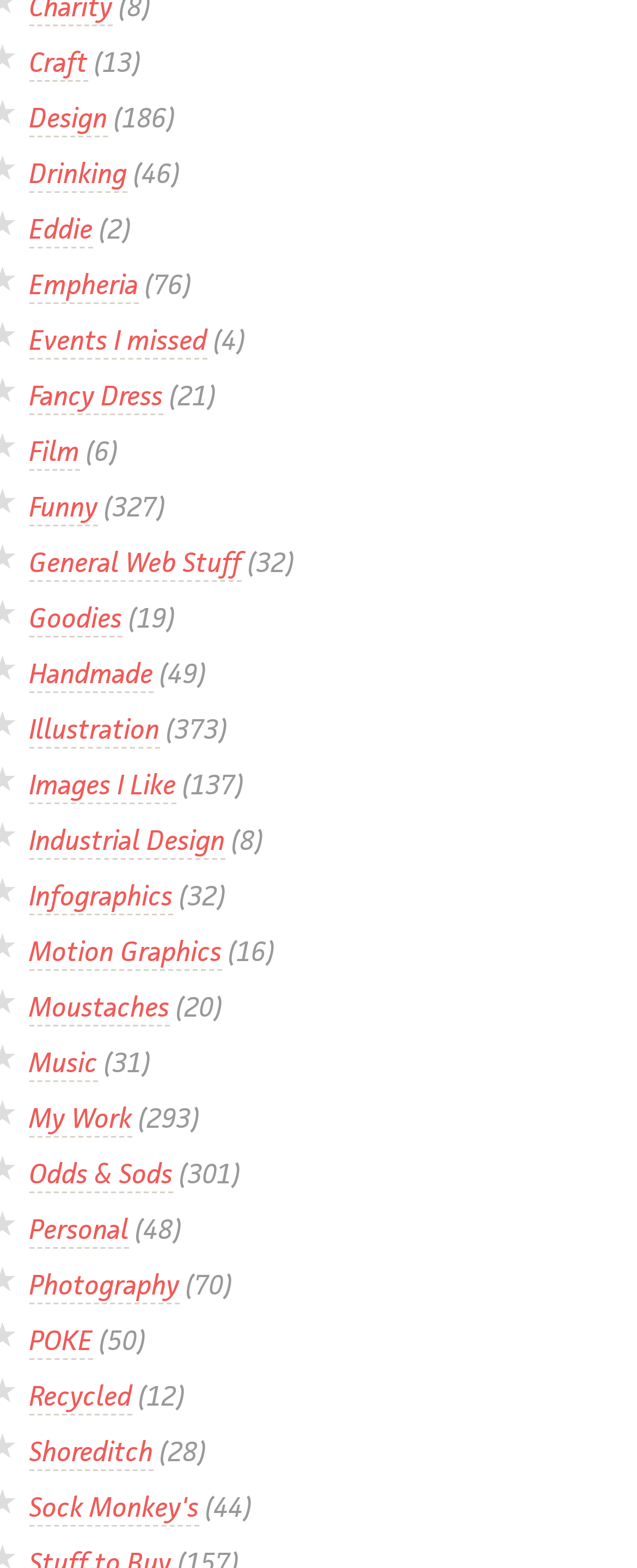Determine the bounding box coordinates for the HTML element mentioned in the following description: "POKE". The coordinates should be a list of four floats ranging from 0 to 1, represented as [left, top, right, bottom].

[0.046, 0.843, 0.146, 0.867]